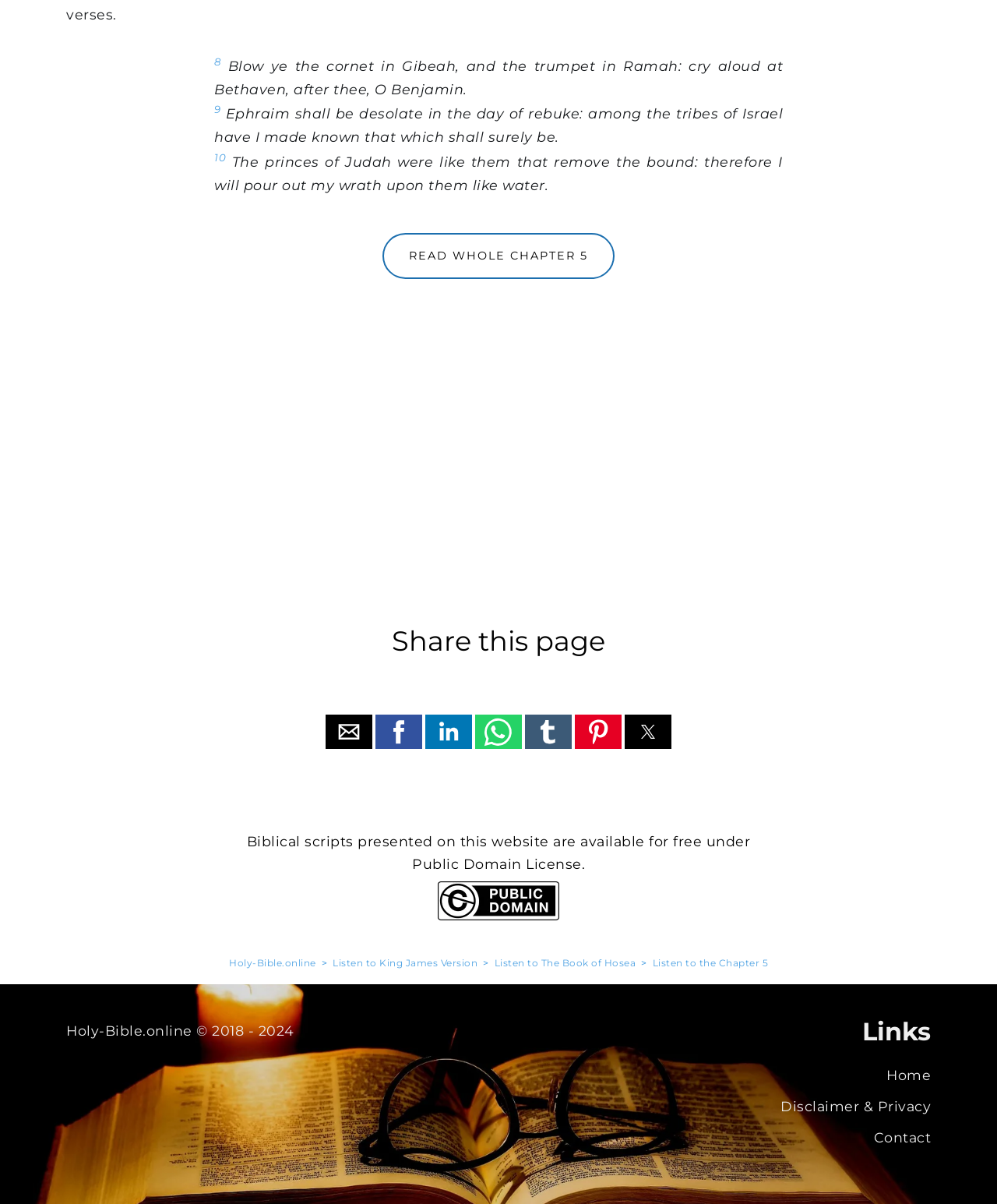Please identify the bounding box coordinates of the area that needs to be clicked to fulfill the following instruction: "Listen to the Chapter 5."

[0.654, 0.795, 0.77, 0.804]